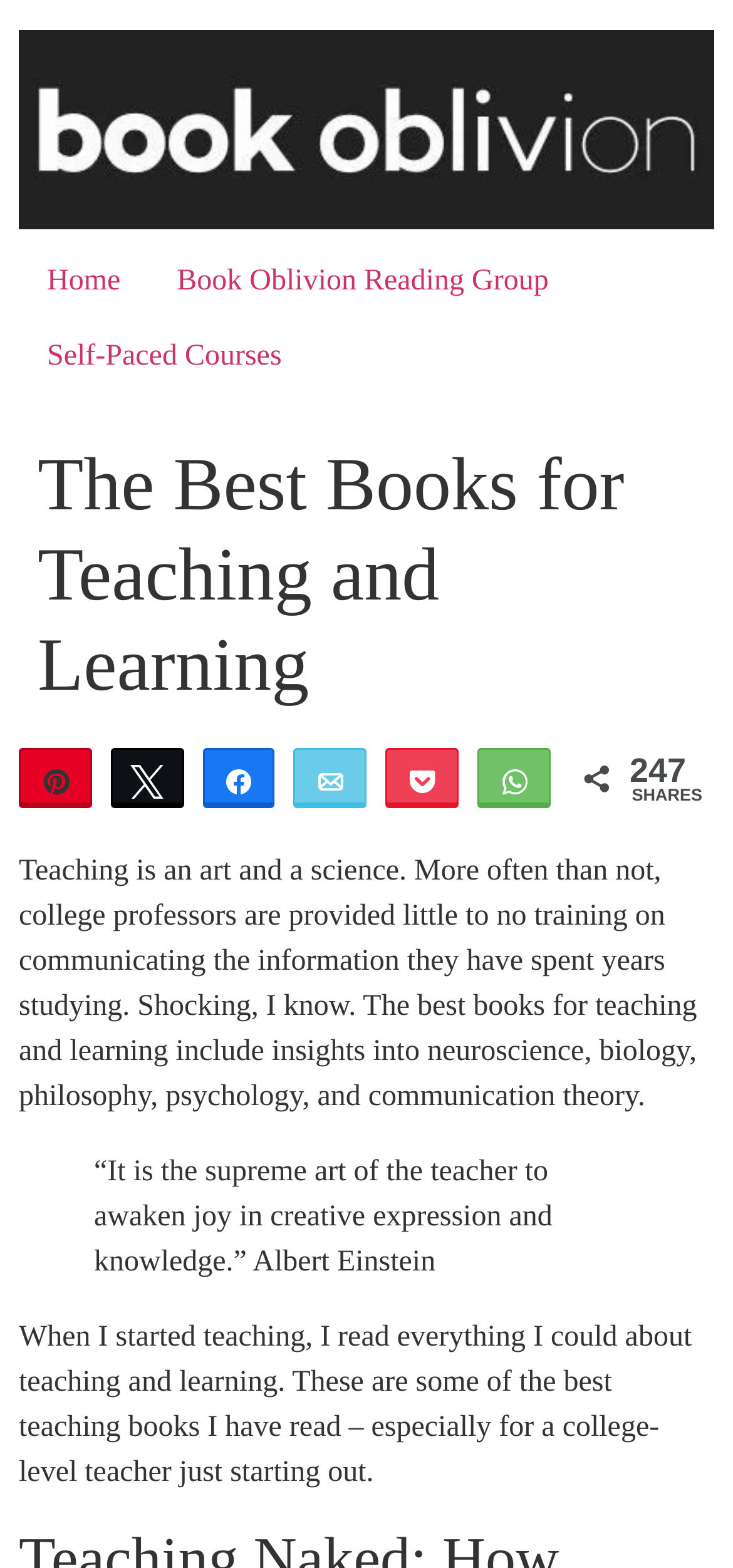What is the author's experience with teaching?
With the help of the image, please provide a detailed response to the question.

According to the webpage content, the author started teaching and read everything they could about teaching and learning, which led them to recommend certain books on the subject.